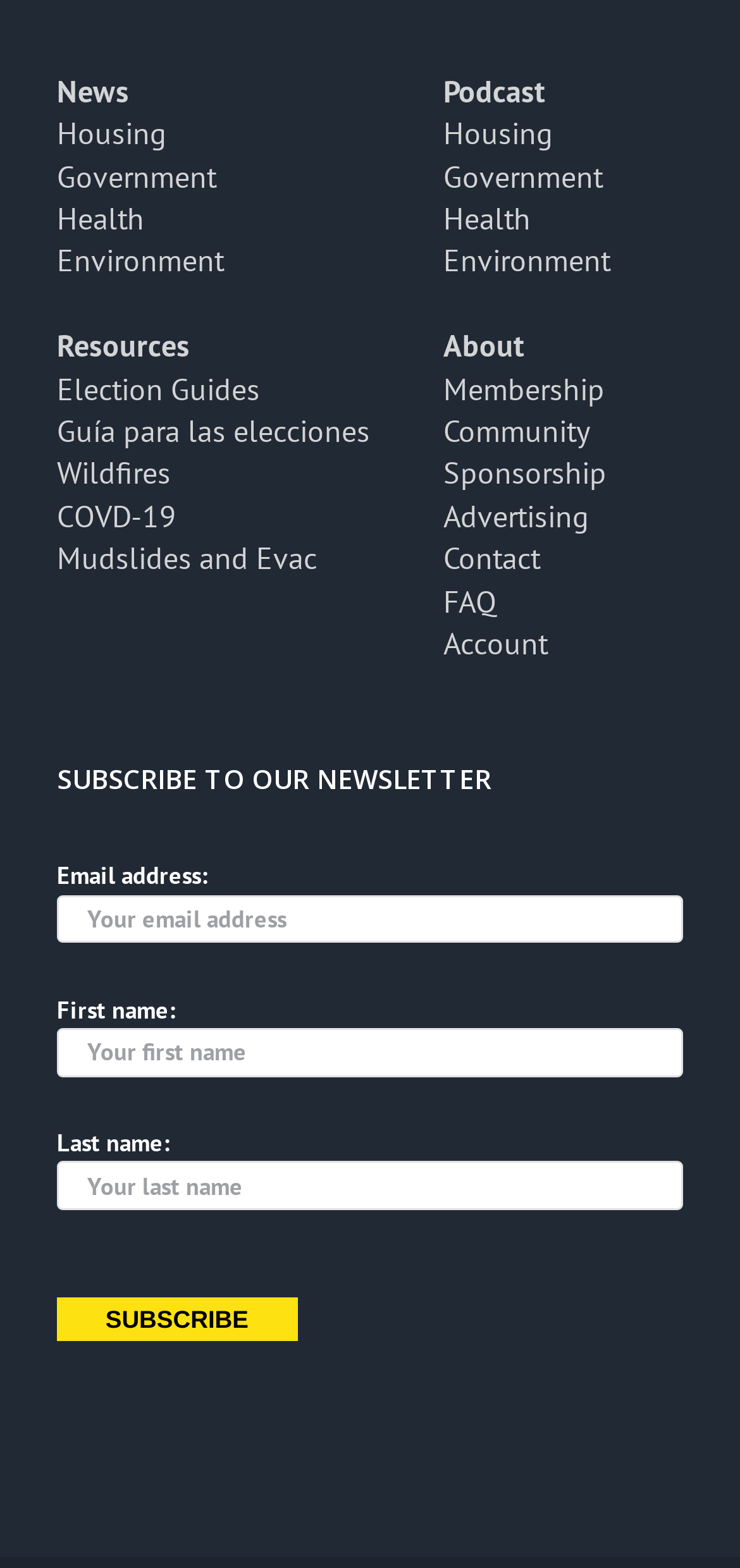How many text fields are there in the subscription form?
Answer the question with as much detail as you can, using the image as a reference.

The subscription form at the bottom of the webpage contains three text fields: one for email address, one for first name, and one for last name.